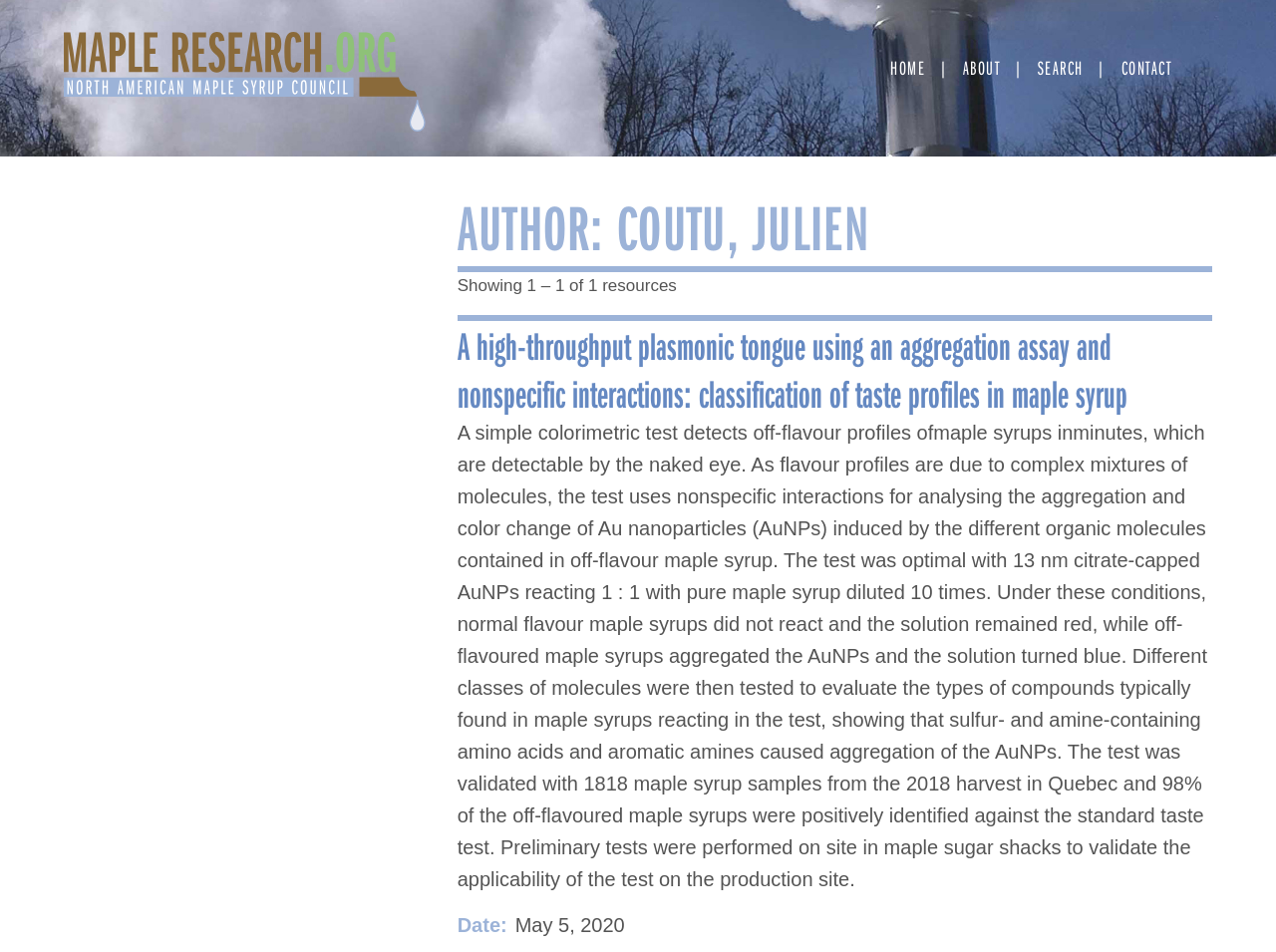Please provide the main heading of the webpage content.

AUTHOR: COUTU, JULIEN